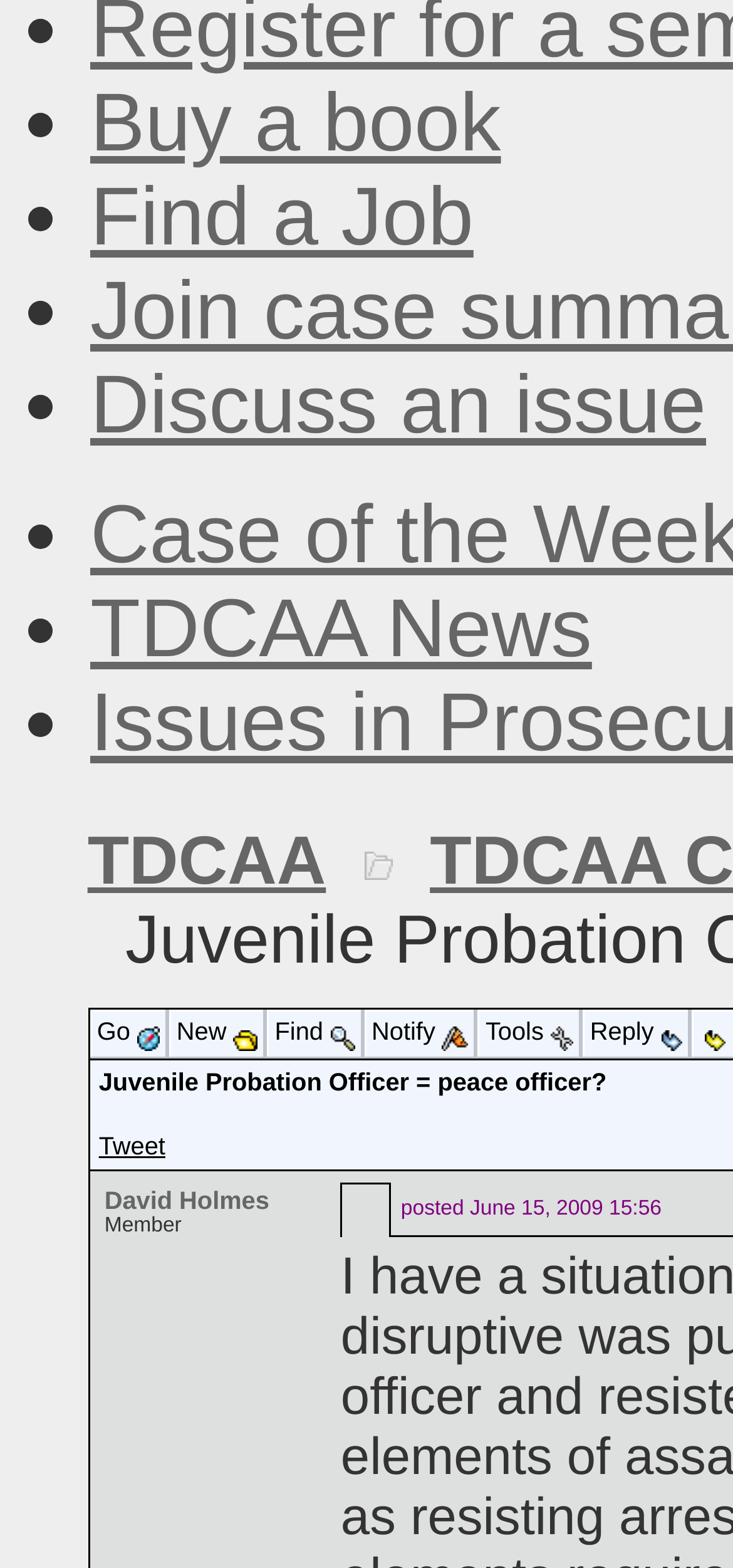Determine the bounding box coordinates of the region to click in order to accomplish the following instruction: "Click on 'Buy a book'". Provide the coordinates as four float numbers between 0 and 1, specifically [left, top, right, bottom].

[0.123, 0.049, 0.683, 0.108]